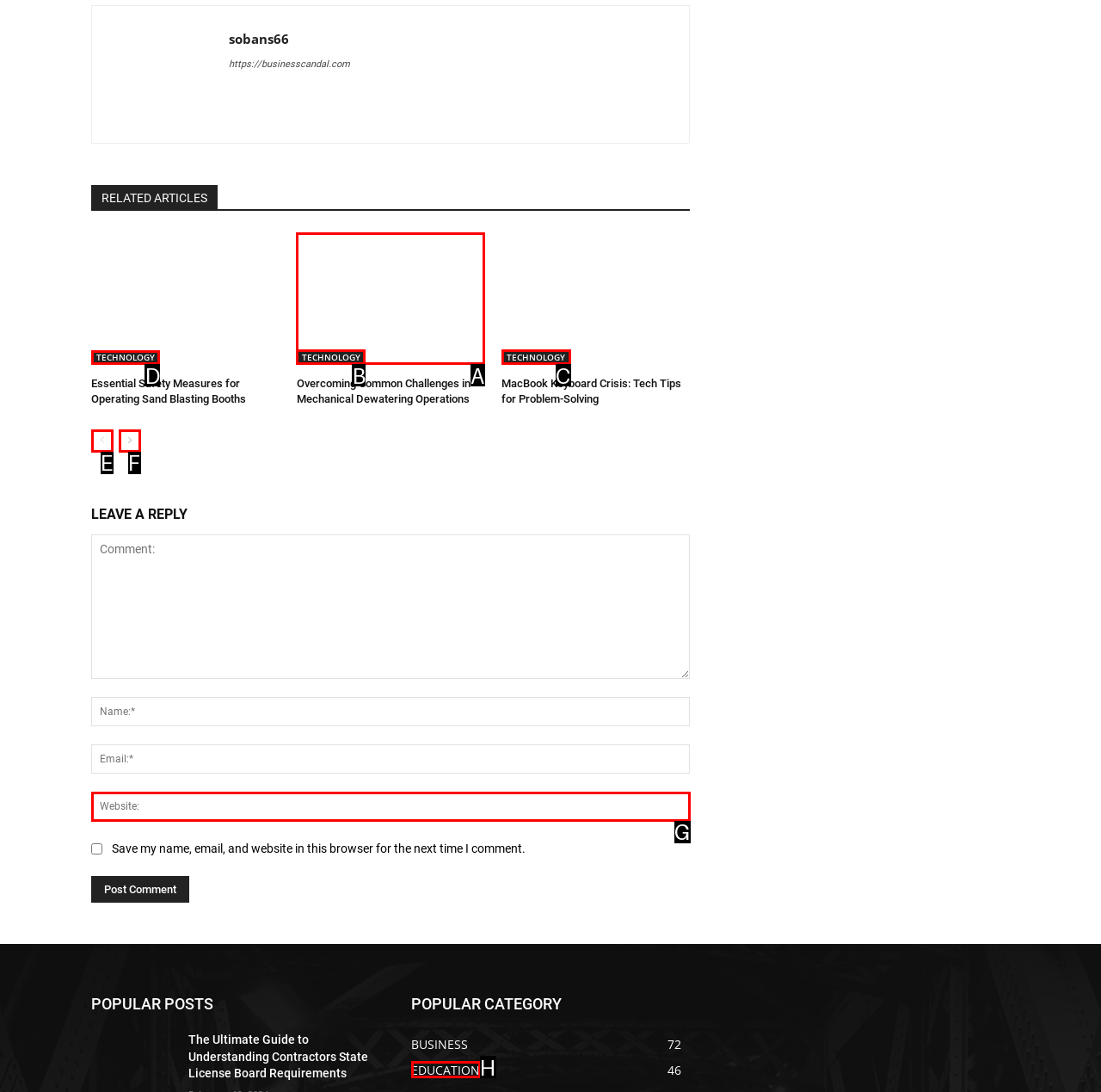Choose the UI element to click on to achieve this task: Click on the 'TECHNOLOGY' link. Reply with the letter representing the selected element.

D